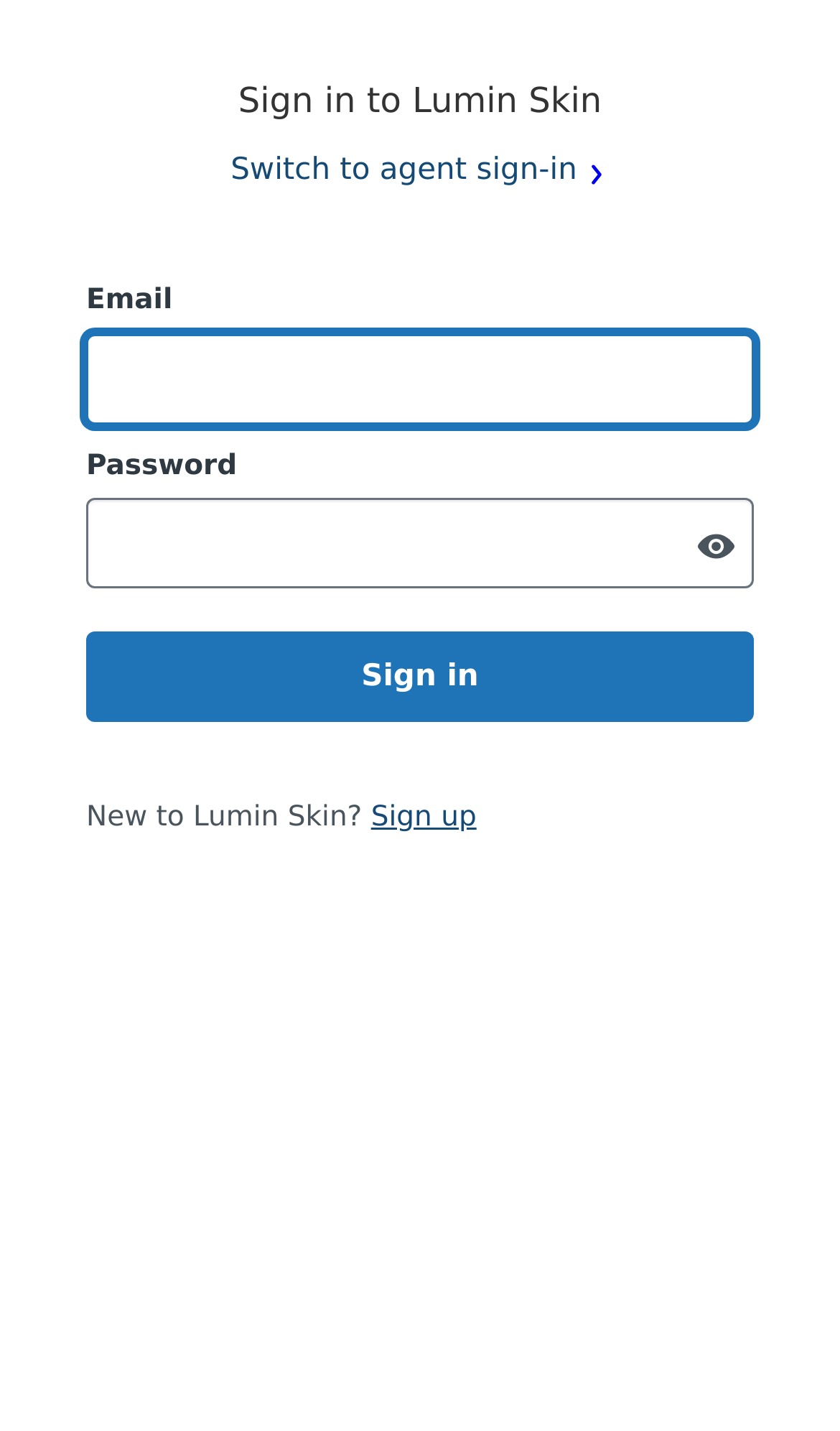Find the bounding box coordinates for the element described here: "parent_node: Email name="user[email]"".

[0.103, 0.233, 0.897, 0.296]